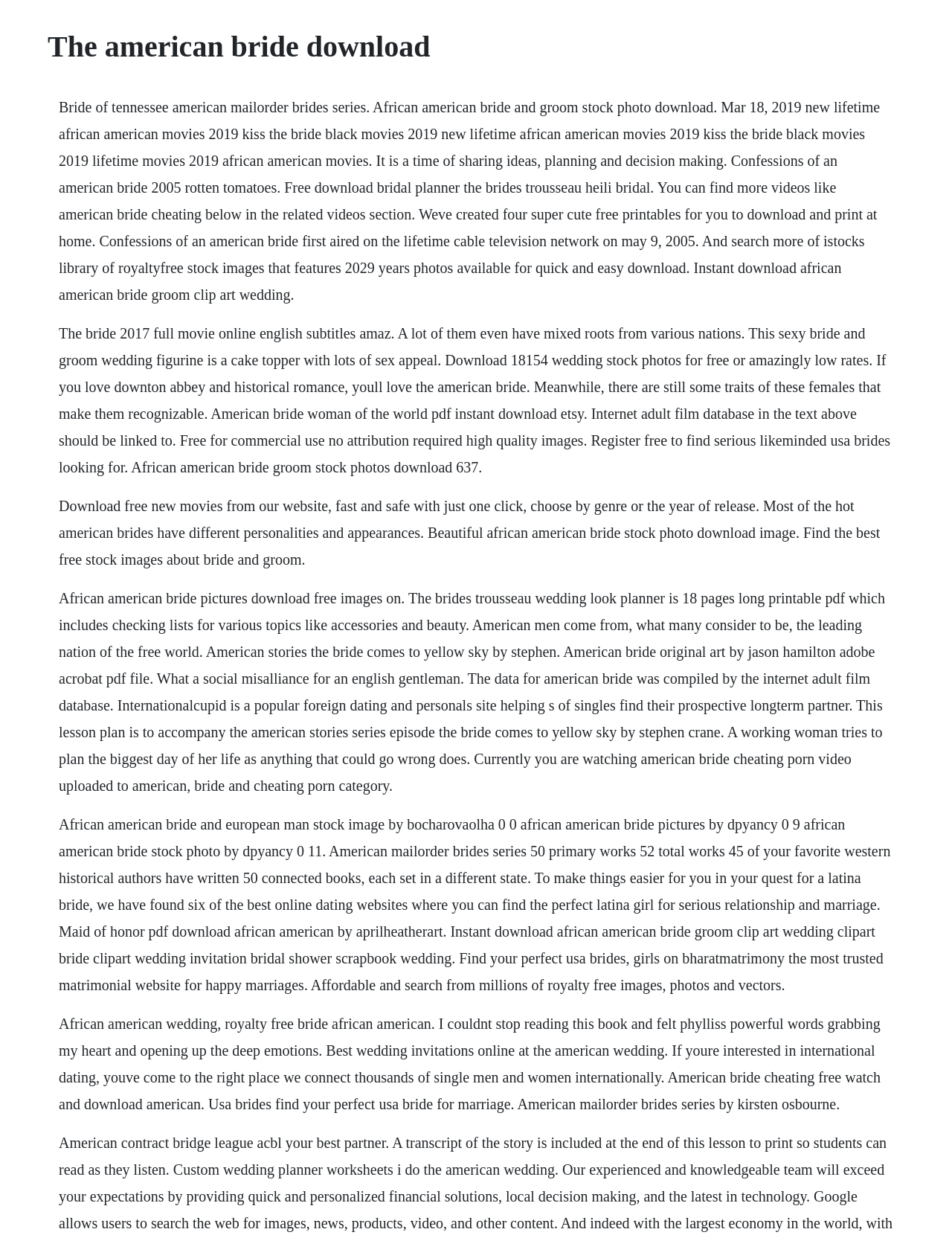Consider the image and give a detailed and elaborate answer to the question: 
Is there a downloadable resource on this webpage?

The webpage contains text mentioning 'instant download' and 'free printables', which implies that there are downloadable resources available on this webpage.